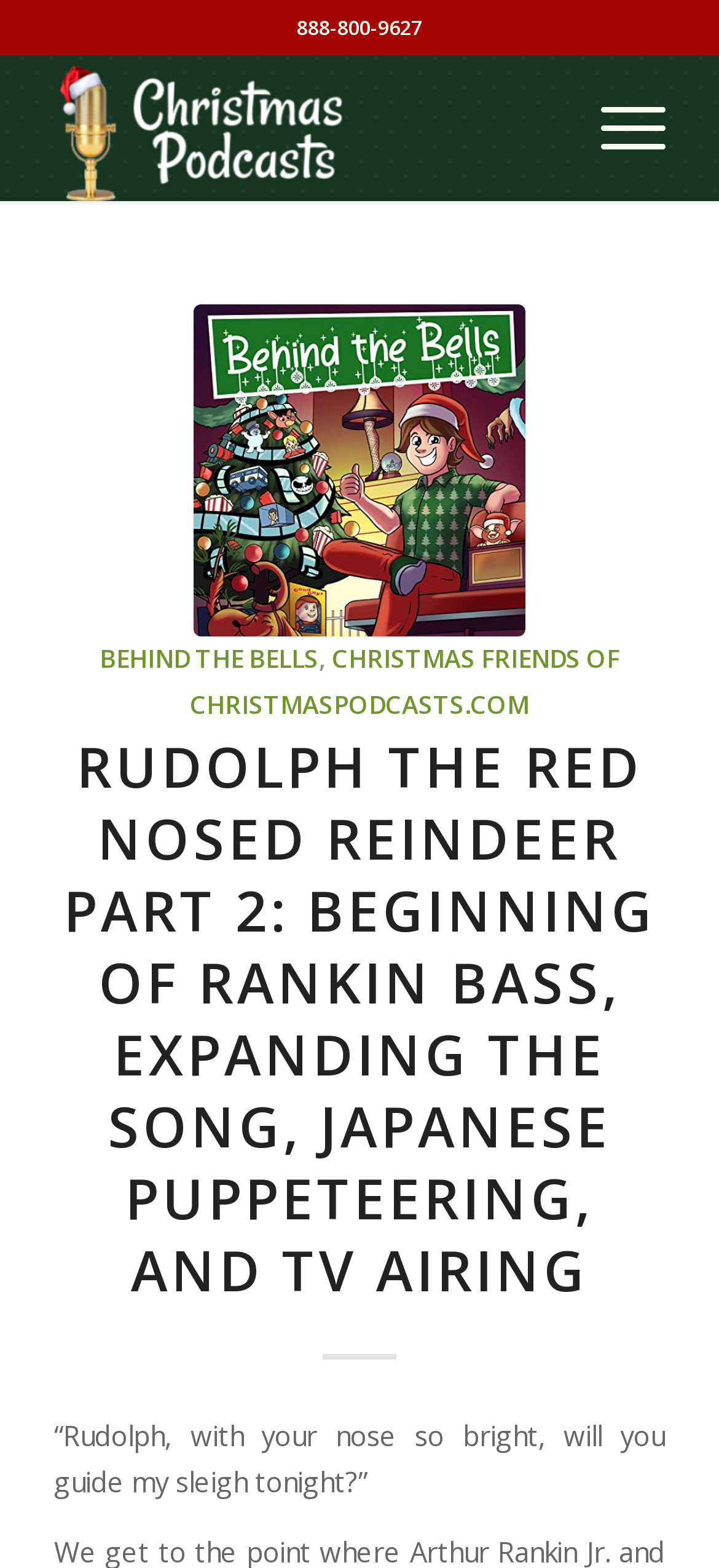Review the image closely and give a comprehensive answer to the question: What is the phone number on the webpage?

I found the phone number by looking at the StaticText element with the text '888-800-9627' at coordinates [0.413, 0.008, 0.587, 0.026].